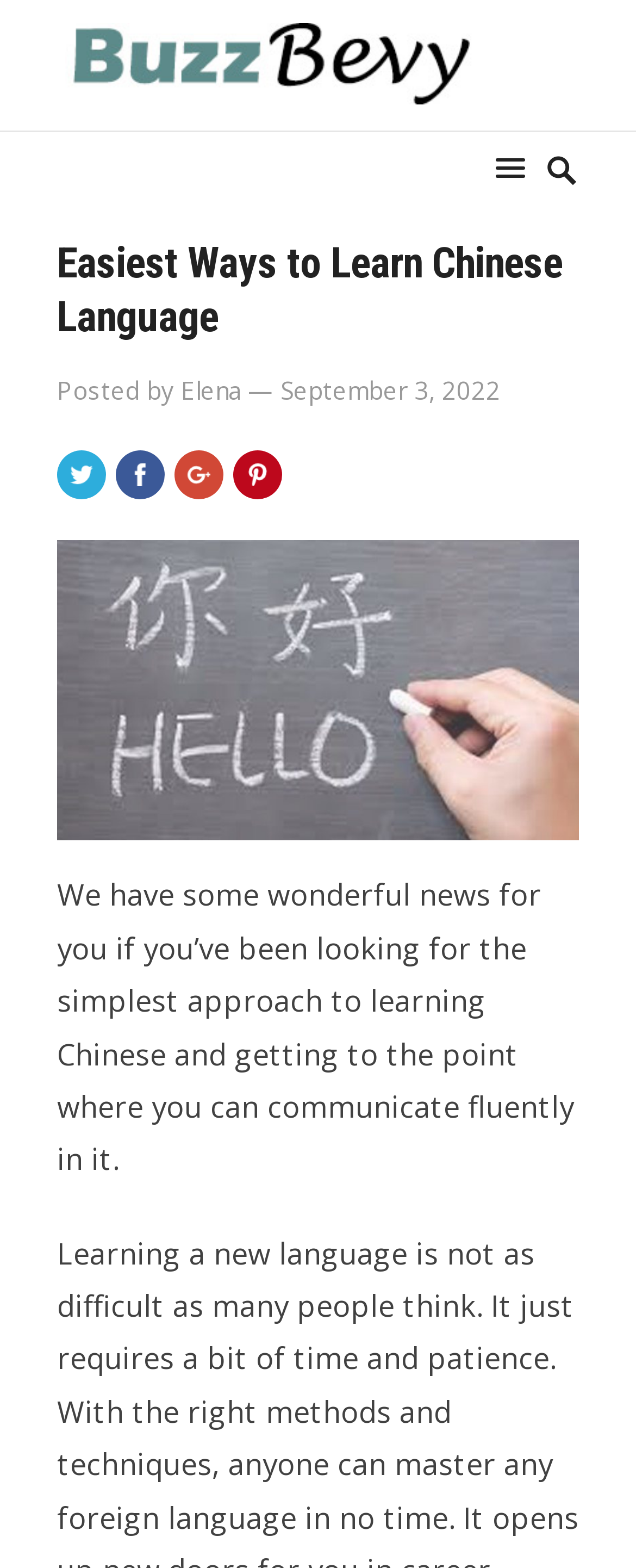Who is the author of the post?
Please provide a comprehensive answer based on the information in the image.

The author of the post is mentioned in the header section, where it says 'Posted by Elena'.